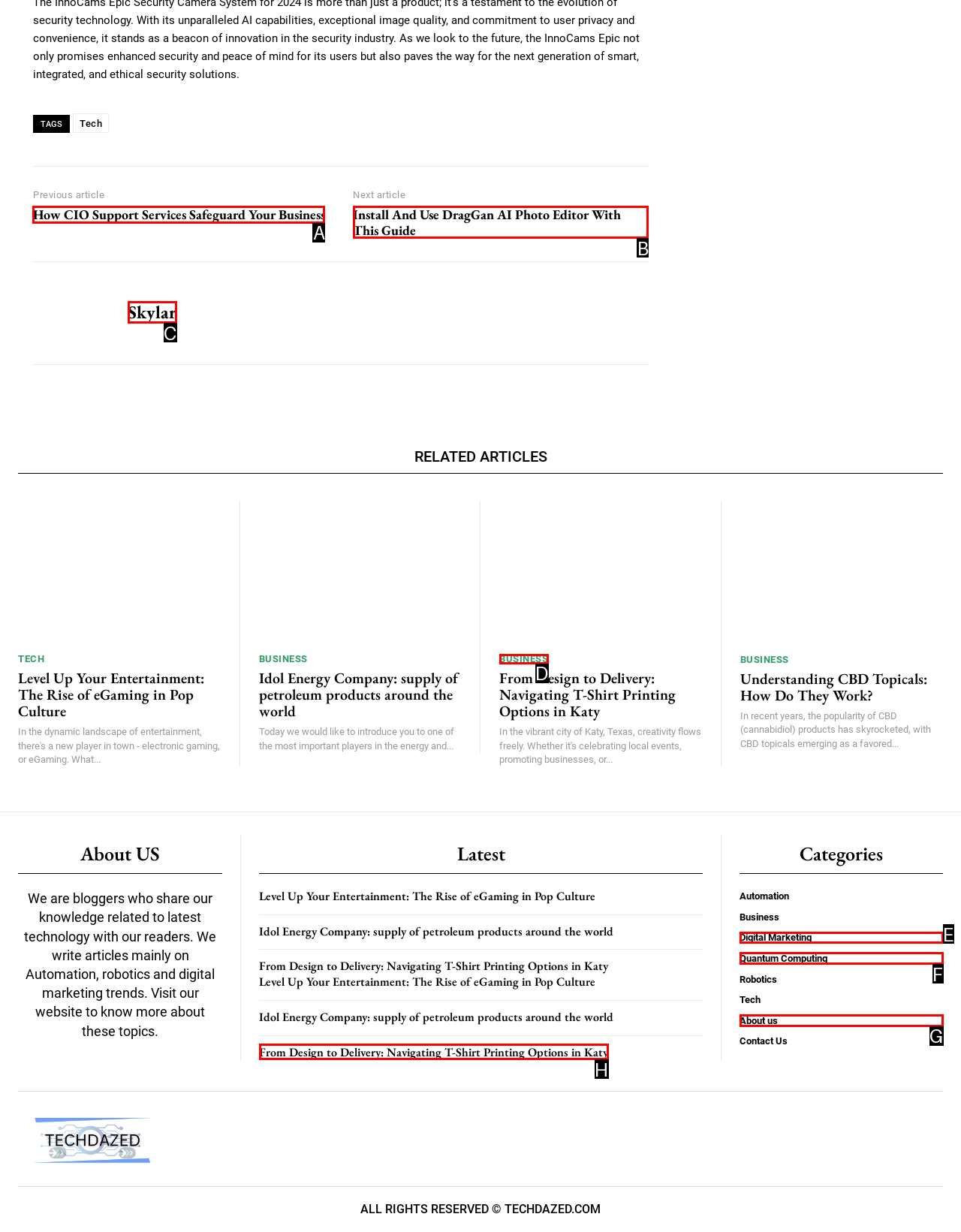Determine which element should be clicked for this task: Read the article 'How CIO Support Services Safeguard Your Business'
Answer with the letter of the selected option.

A